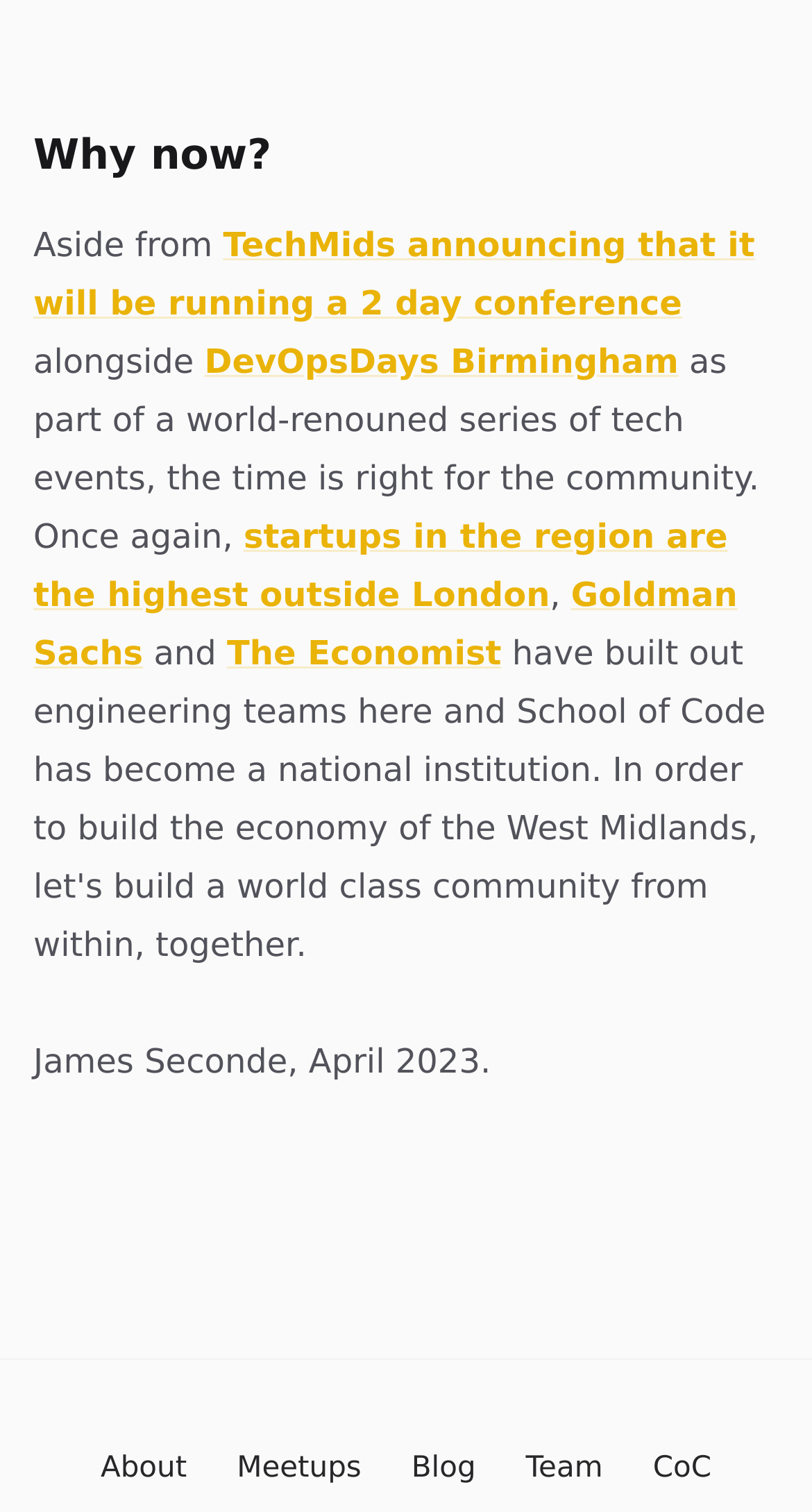Find the bounding box coordinates of the clickable area that will achieve the following instruction: "Learn about the 'Team'".

[0.648, 0.955, 0.742, 0.988]